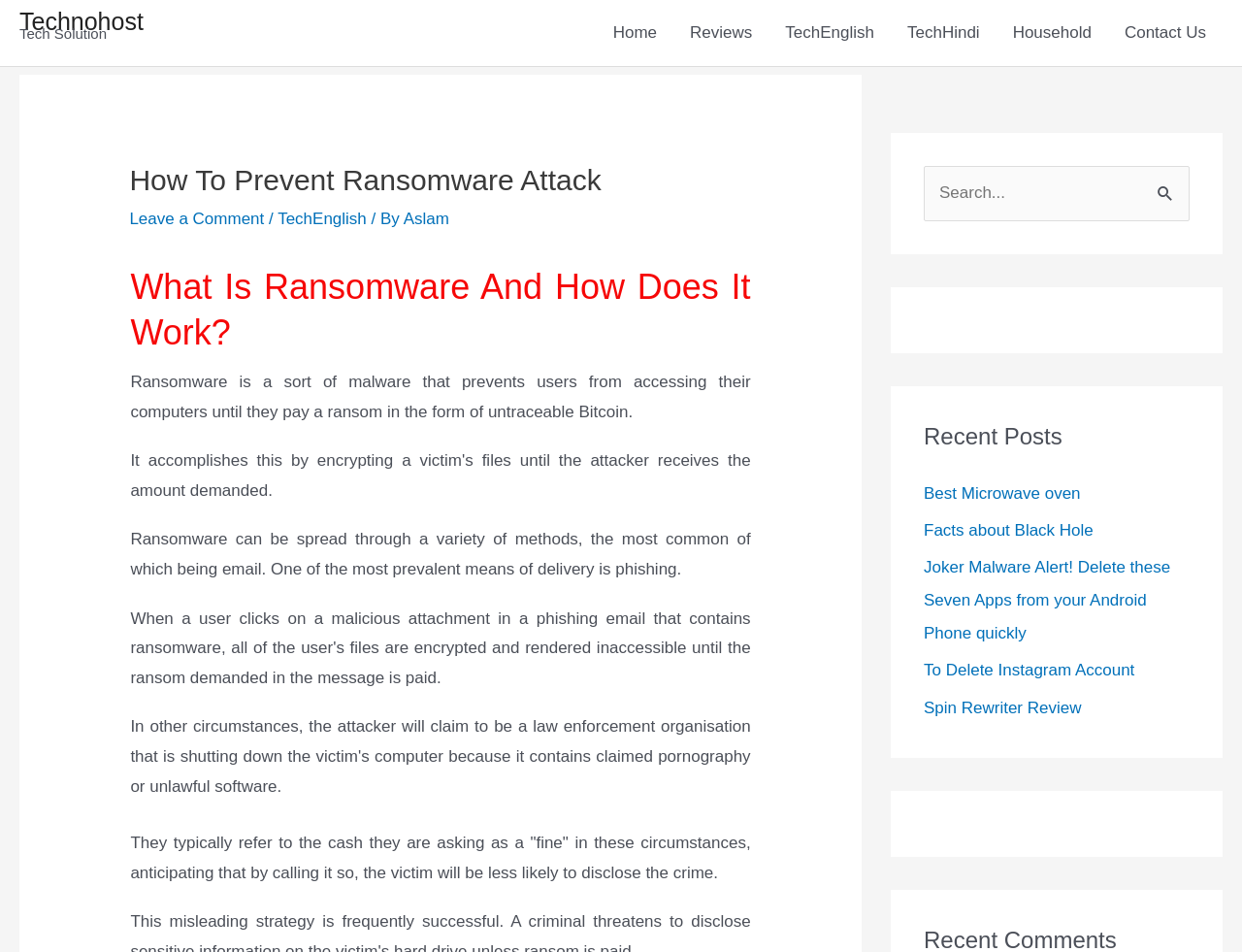Please identify the bounding box coordinates of the area I need to click to accomplish the following instruction: "View recent posts".

[0.744, 0.501, 0.958, 0.761]